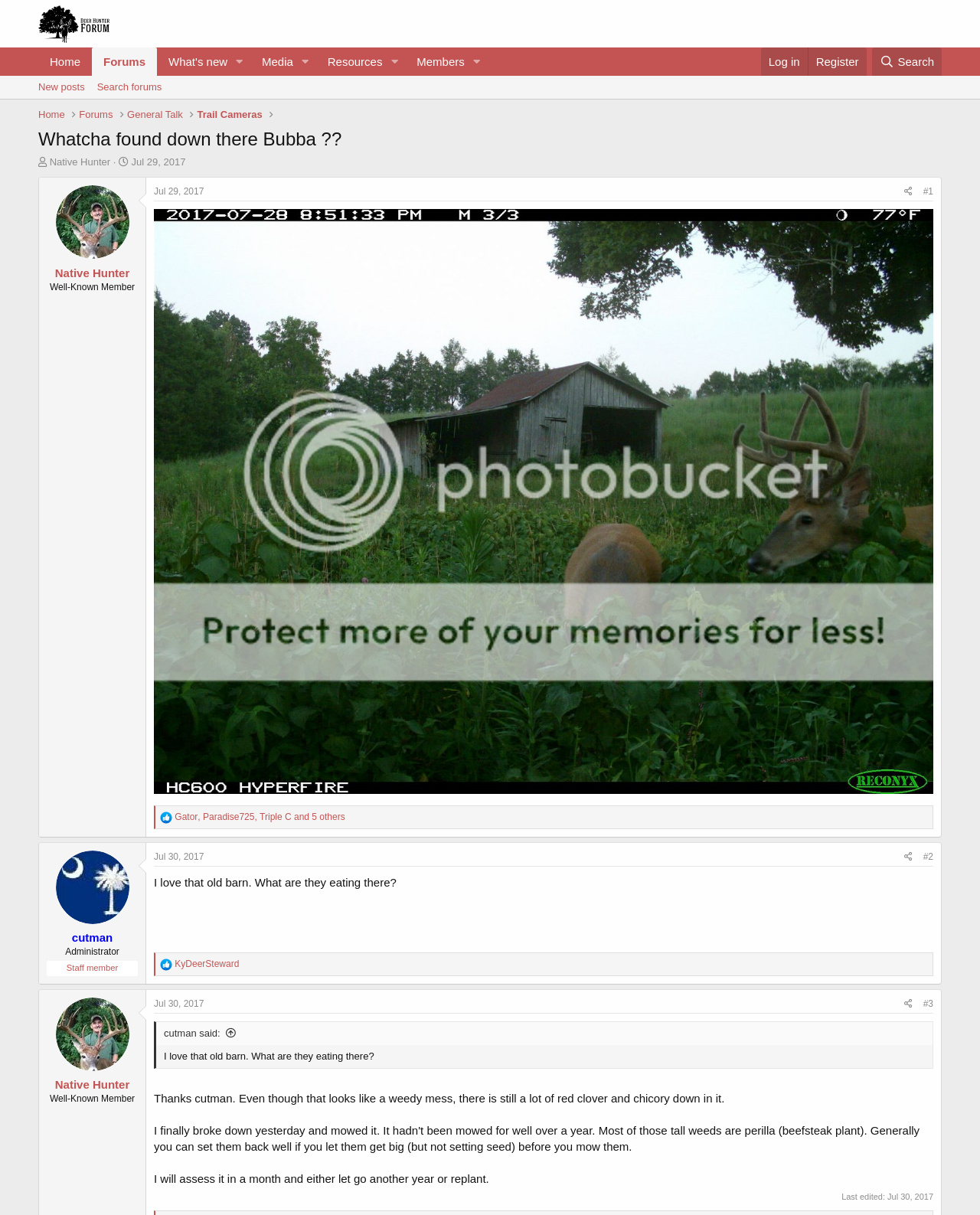Offer a meticulous description of the webpage's structure and content.

This webpage is a forum discussion page titled "Whatcha found down there Bubba??" on the Deer Hunter Forum. At the top, there is a navigation menu with links to "Home", "Forums", "What's new", "Media", "Resources", "Members", and "Search". On the right side of the navigation menu, there are links to "Log in" and "Register". 

Below the navigation menu, there is a heading that displays the title of the discussion thread, "Whatcha found down there Bubba??". The thread starter's information is displayed, including their username "Native Hunter" and the start date of the thread, "Jul 29, 2017". 

The main content of the page is a series of articles, each representing a post in the discussion thread. The first post is from the thread starter, "Native Hunter", and includes an image. The post is followed by a series of reactions, including likes and a list of users who reacted. 

The second post is from "cutman", an administrator, and includes an image. The post is also followed by reactions. The third post is a response to the second post, and includes a blockquote of the previous post. 

Throughout the page, there are various links to user profiles, dates, and post numbers. The page also includes images, headings, and static text elements.